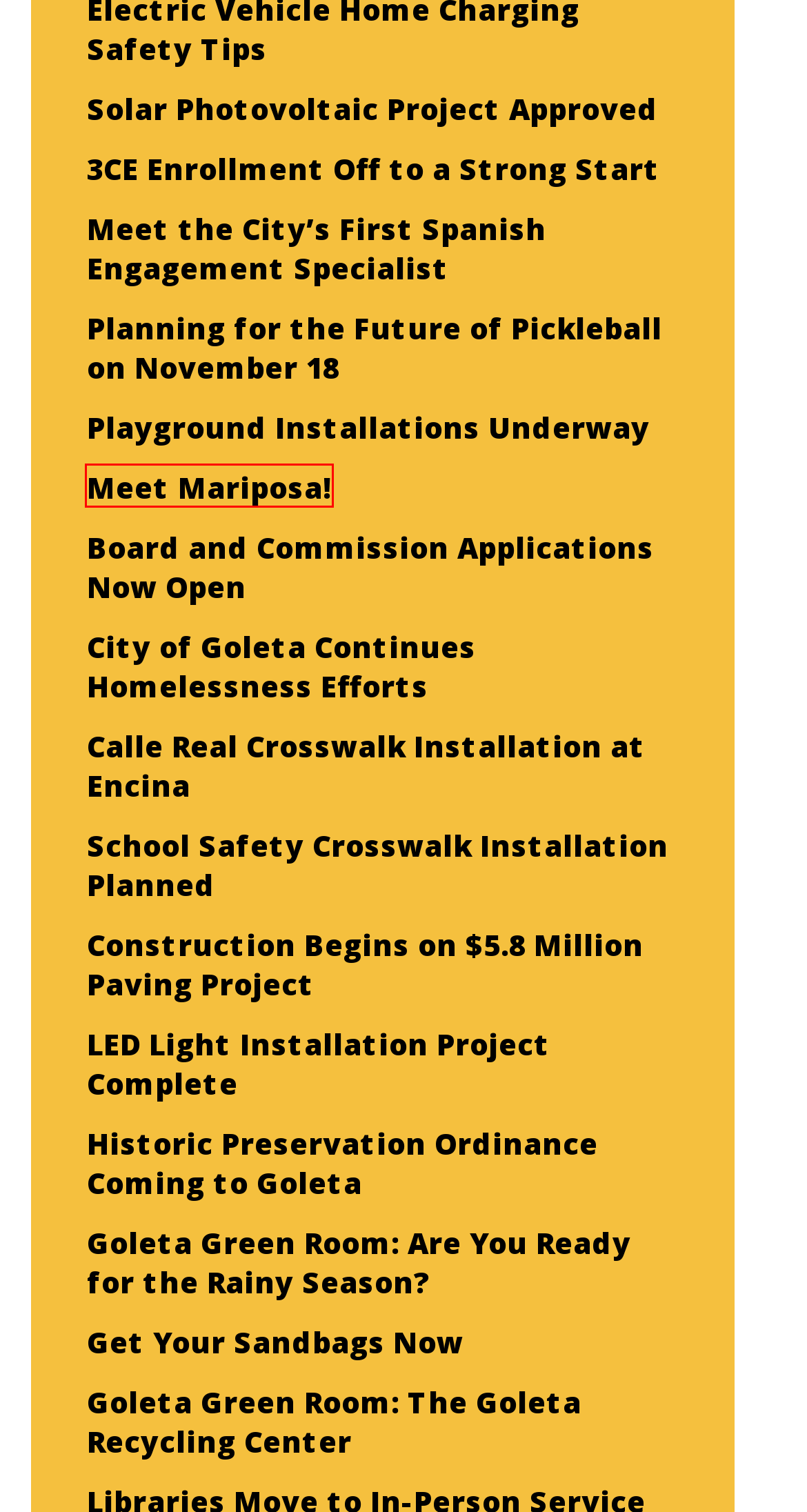Given a webpage screenshot with a red bounding box around a particular element, identify the best description of the new webpage that will appear after clicking on the element inside the red bounding box. Here are the candidates:
A. Historic Preservation Ordinance Coming to Goleta | The Monarch Press
B. Meet Mariposa! | The Monarch Press
C. Board and Commission Applications Now Open | The Monarch Press
D. Construction Begins on $5.8 Million Paving Project | The Monarch Press
E. Get Your Sandbags Now | The Monarch Press
F. Planning for the Future of Pickleball on November 18 | The Monarch Press
G. Solar Photovoltaic Project Approved | The Monarch Press
H. Meet the City’s First Spanish Engagement Specialist | The Monarch Press

B